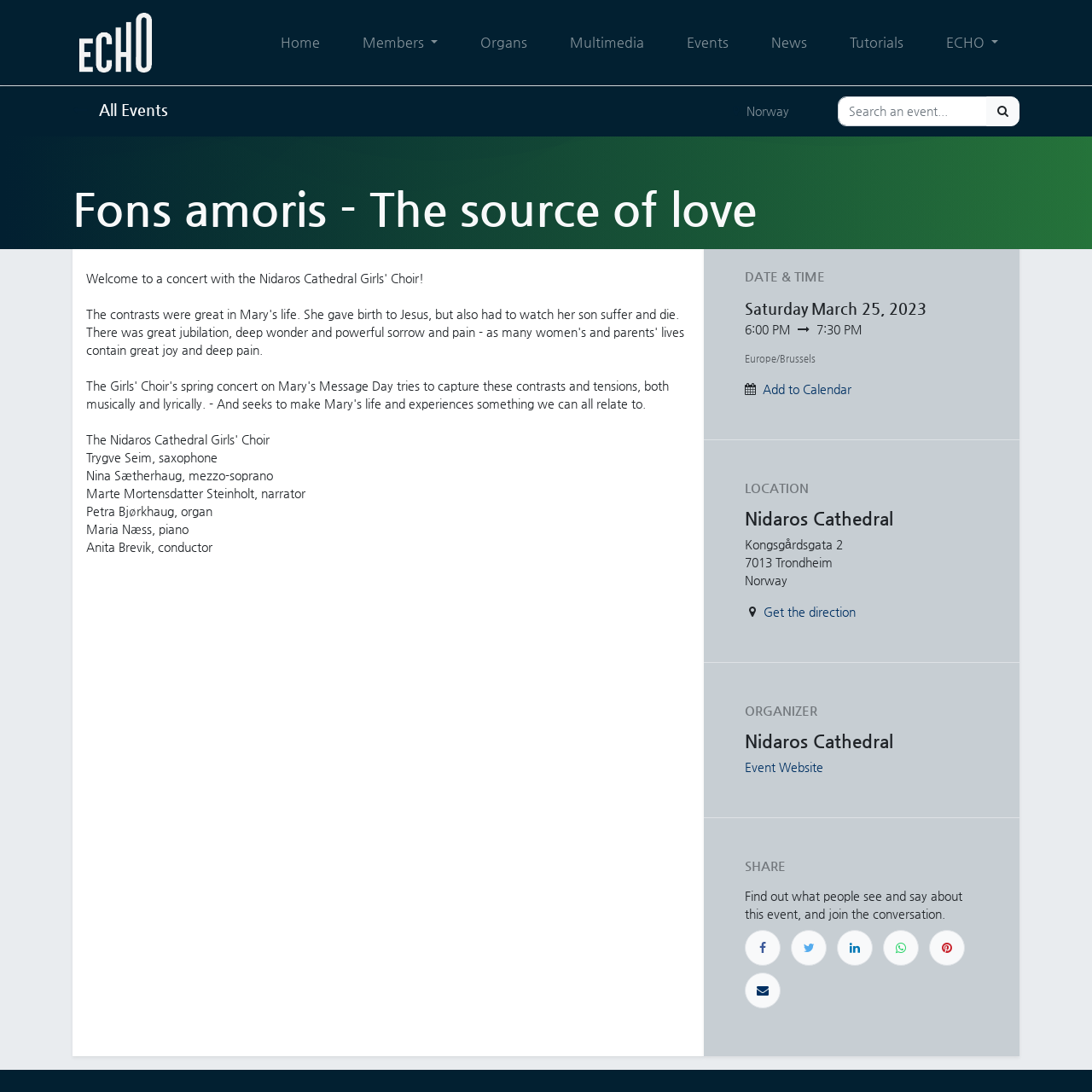Locate the coordinates of the bounding box for the clickable region that fulfills this instruction: "Search an event".

[0.767, 0.088, 0.904, 0.116]